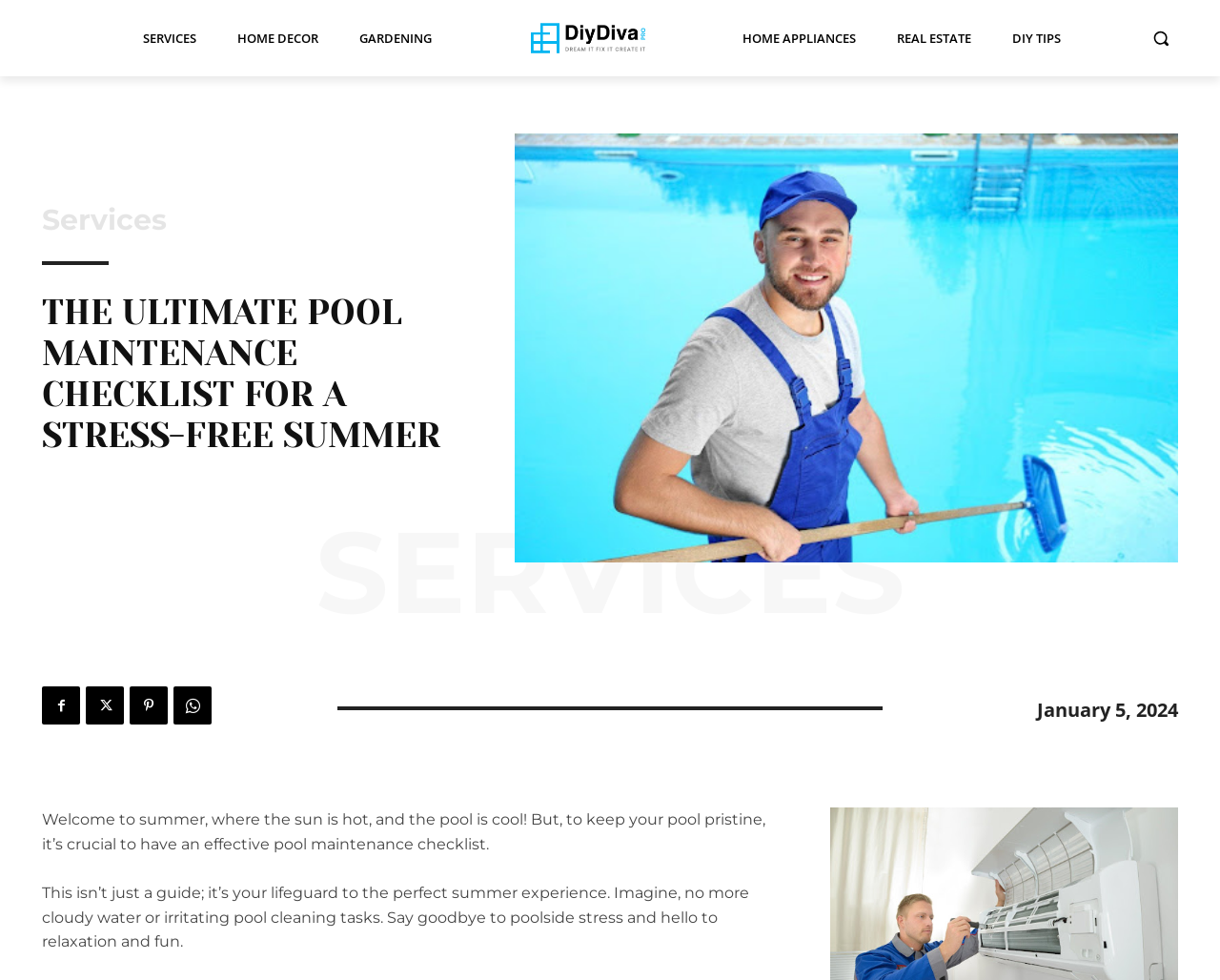Given the content of the image, can you provide a detailed answer to the question?
What is the purpose of the provided checklist?

The purpose of the provided checklist is to help users maintain a pristine pool all season long, as stated in the webpage's content. This implies that the checklist is designed to guide users in performing necessary tasks to keep their pool clean and well-maintained.